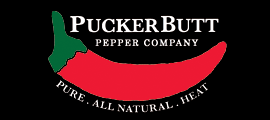Interpret the image and provide an in-depth description.

The image features the logo of Puckerbutt Pepper Company, prominently displaying a stylized red chili pepper. The design incorporates a green stem at the top of the pepper, emphasizing its vibrant, fresh quality. Above the pepper, the company’s name, "PuckerButt," is displayed in bold, uppercase letters, signifying the brand's bold flavor profile. Beneath the pepper, the slogan "PURE. ALL NATURAL. HEAT." is inscribed, reinforcing the company’s commitment to natural ingredients and the intense heat associated with their products. The logo’s striking colors and clean design effectively convey the essence of the Puckerbutt brand, appealing to spicy food enthusiasts.